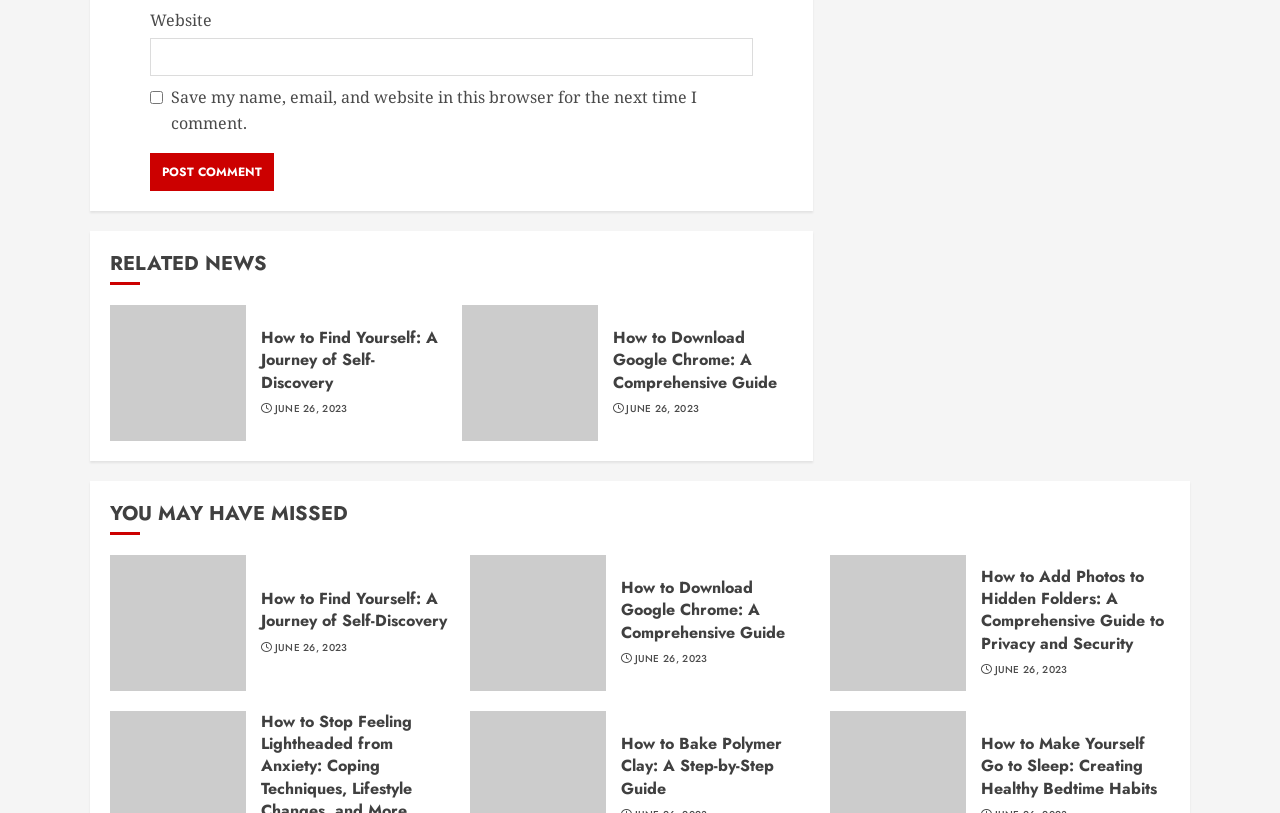Answer the following in one word or a short phrase: 
What is the date of the 'How to Find Yourself' article?

JUNE 26, 2023